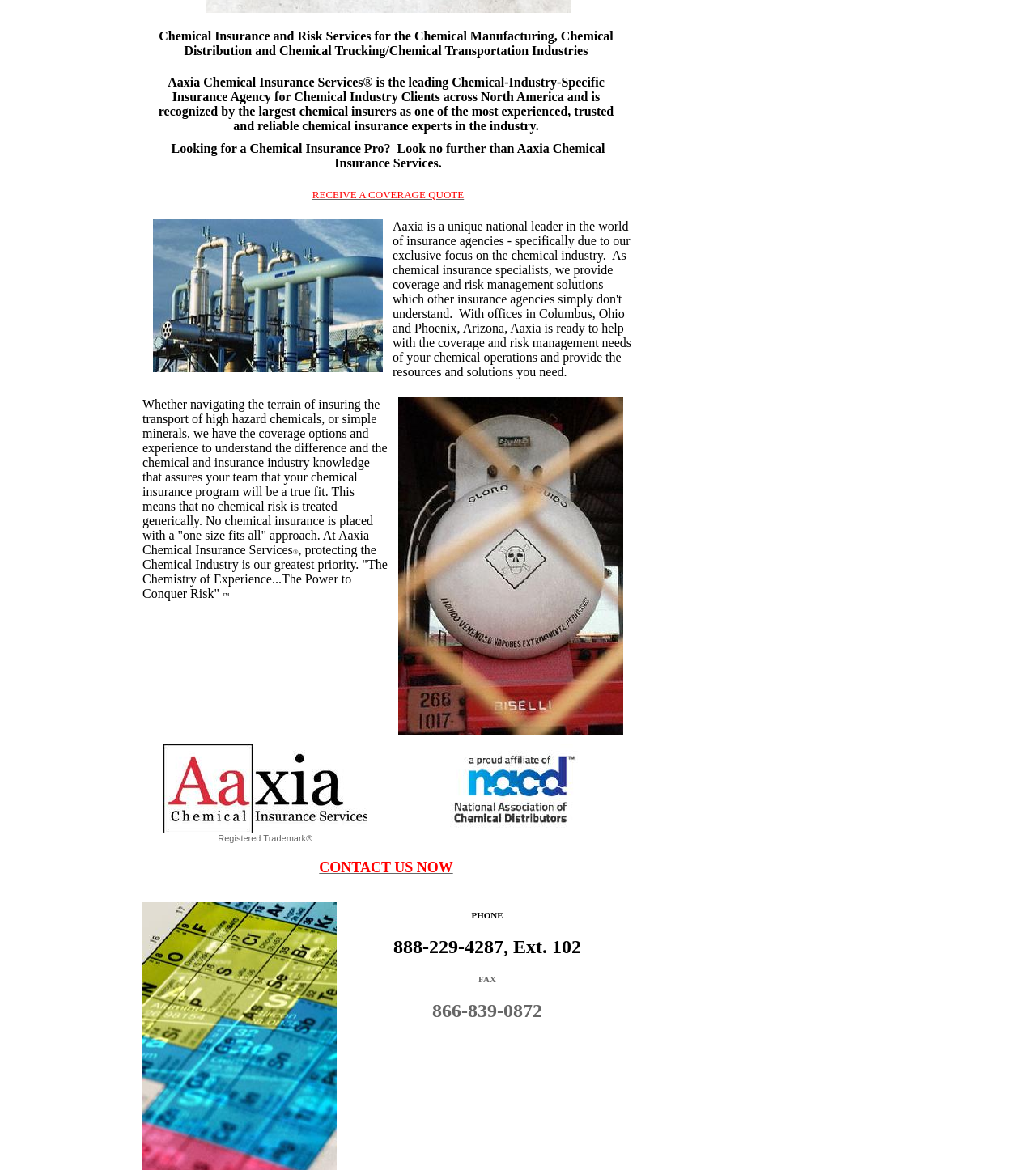Locate the bounding box of the UI element with the following description: "CONTACT US NOW".

[0.308, 0.739, 0.437, 0.747]